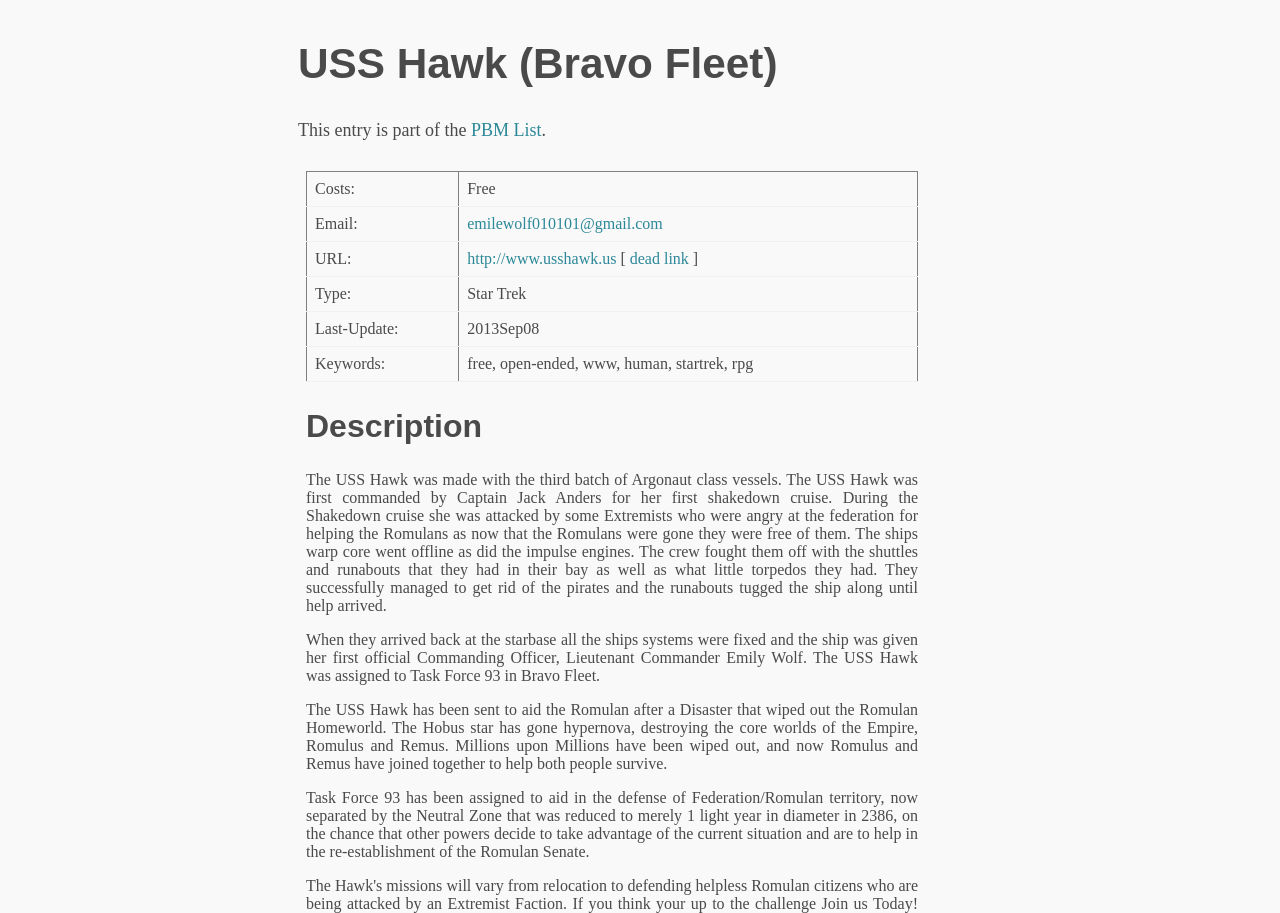Provide your answer to the question using just one word or phrase: What is the bounding box coordinate of the region that describes the USS Hawk's description?

[0.239, 0.448, 0.717, 0.486]